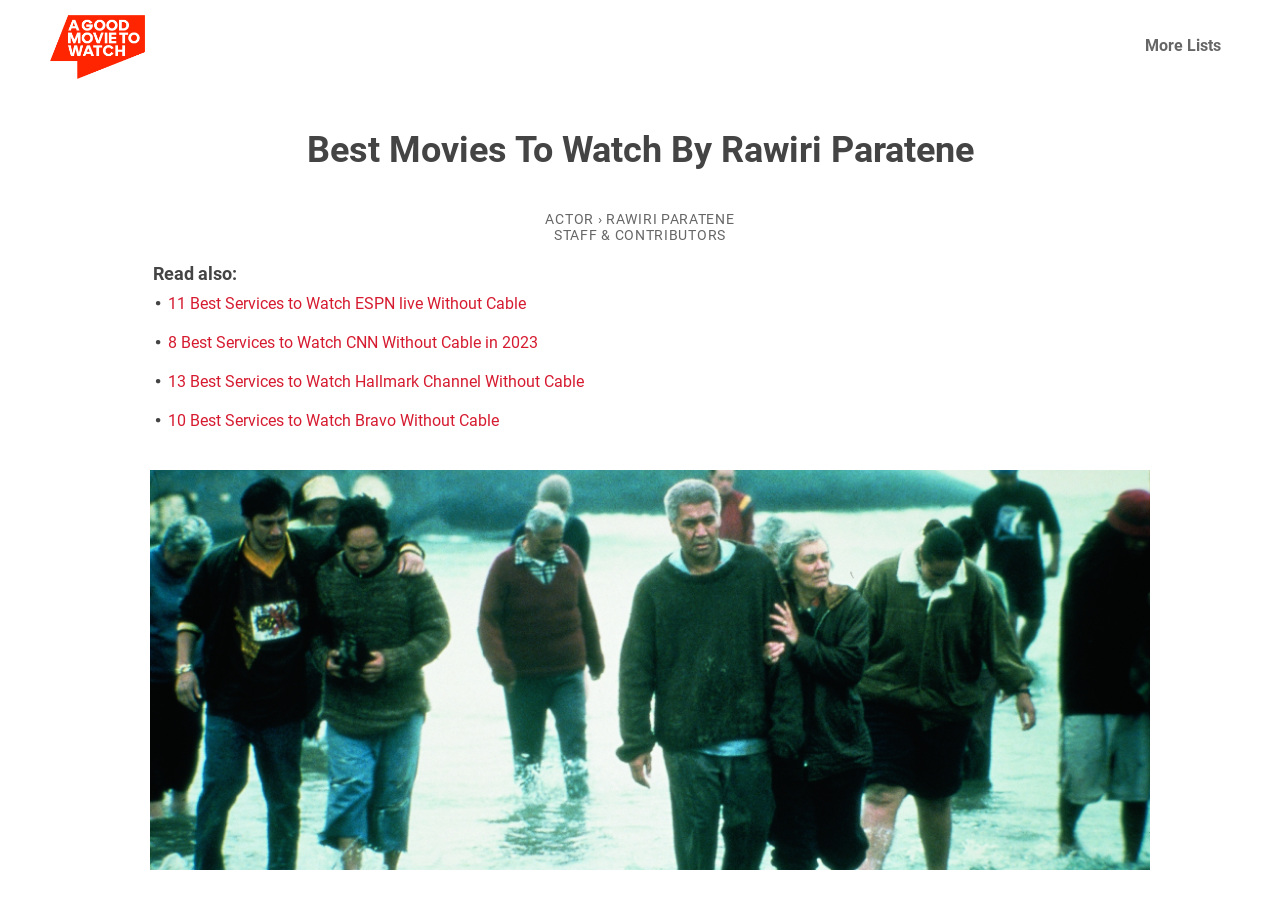Please determine the bounding box coordinates of the element's region to click for the following instruction: "Go to the 'Online Store'".

None